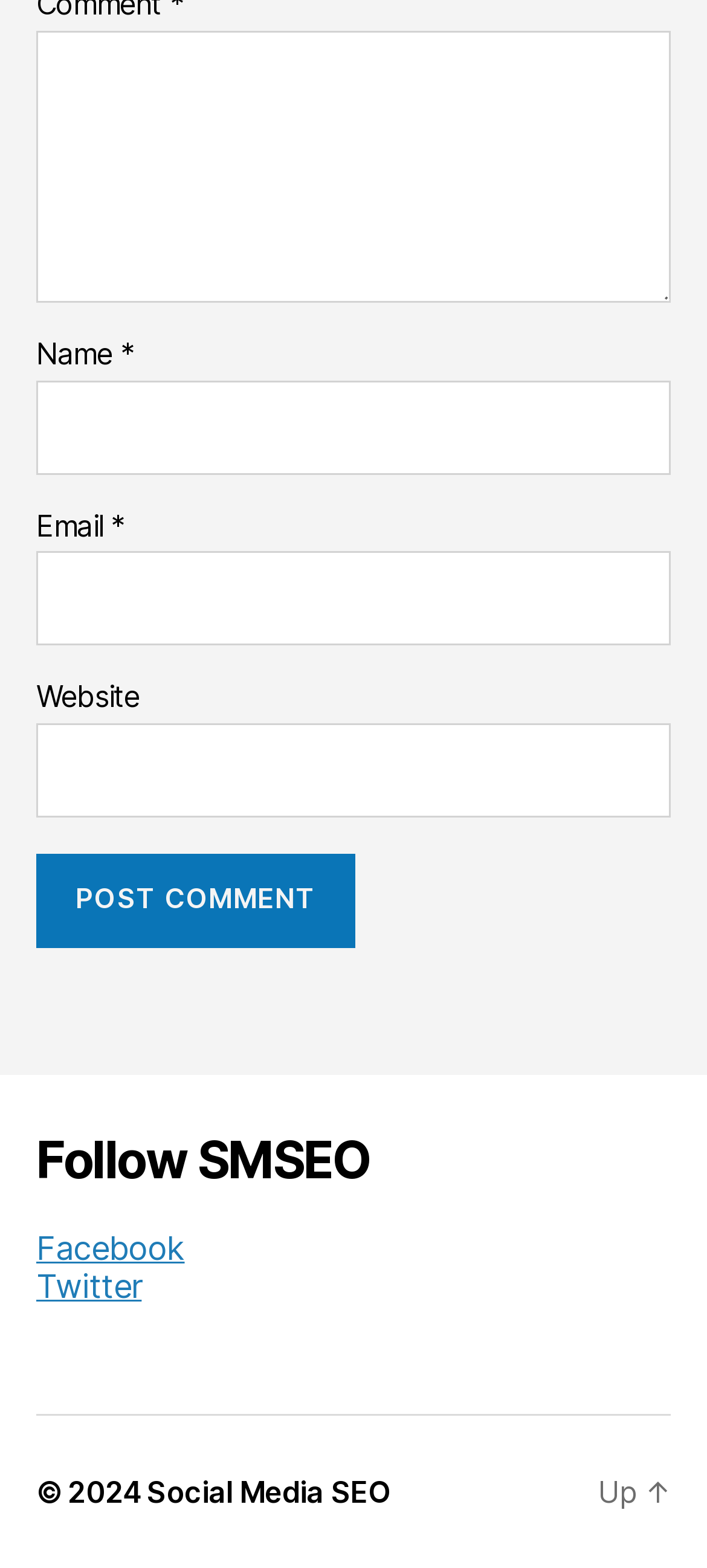What is the purpose of the button?
Answer with a single word or short phrase according to what you see in the image.

Post Comment